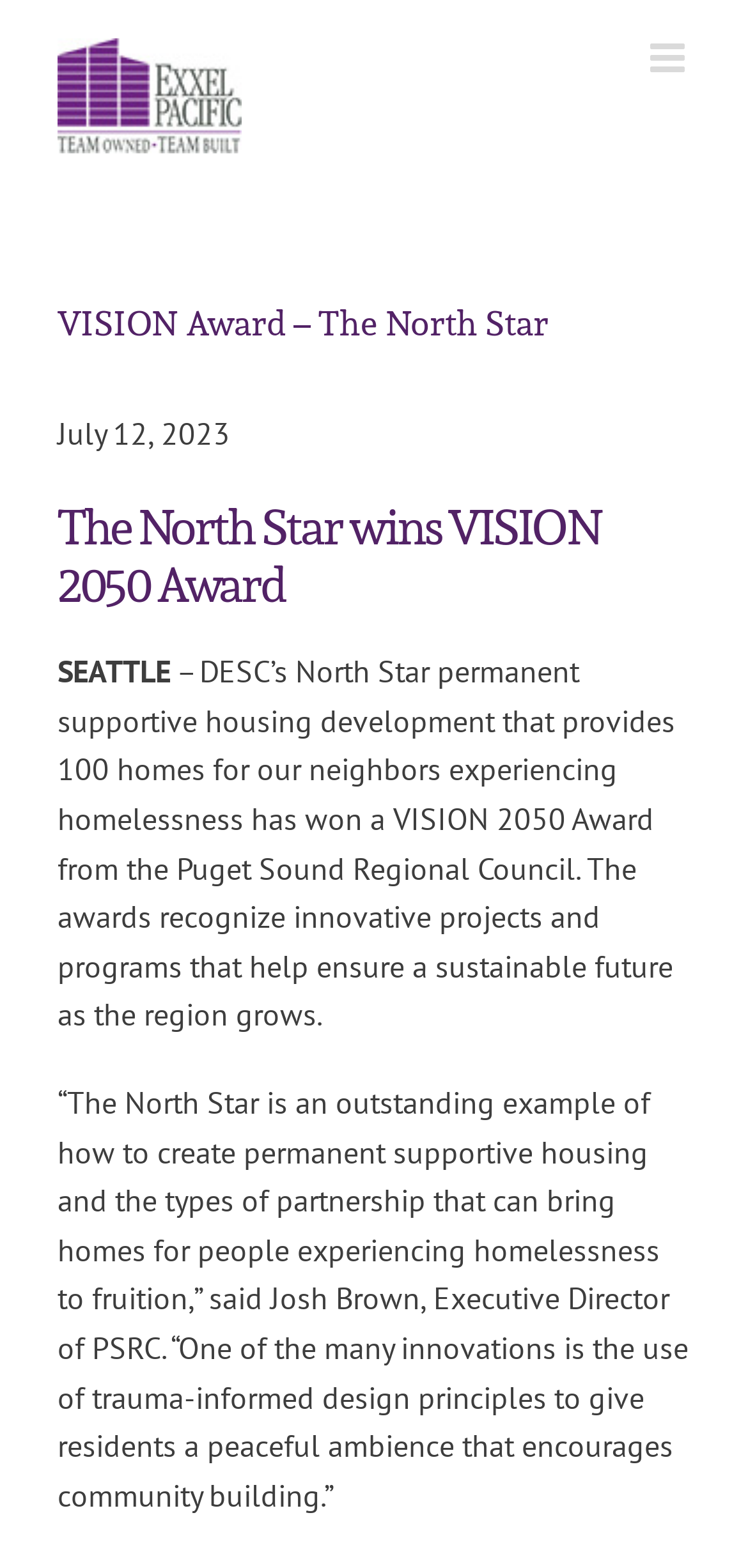Use one word or a short phrase to answer the question provided: 
What is the date of the award?

July 12, 2023